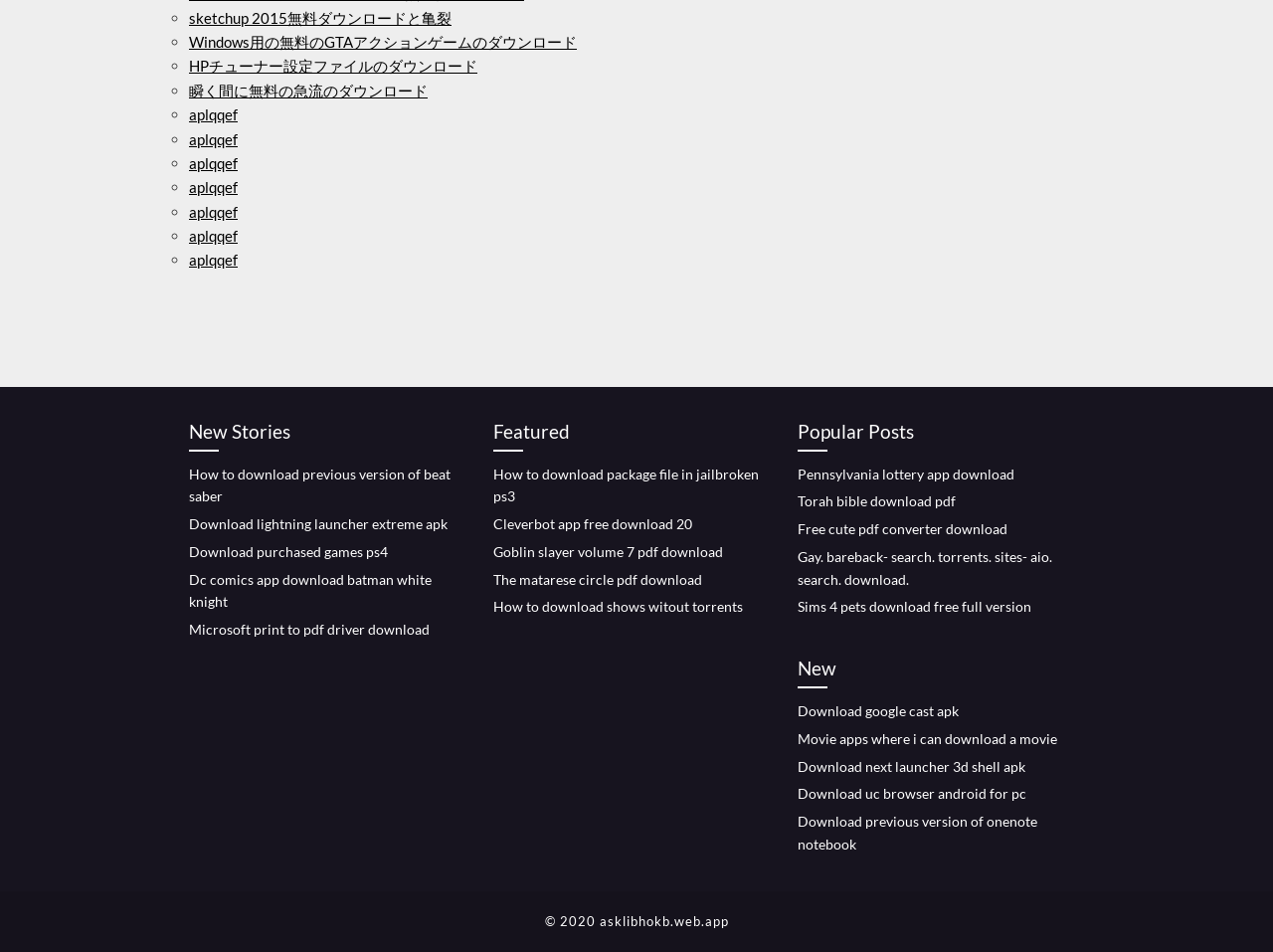Give a one-word or short phrase answer to the question: 
What type of content is available for download on the website?

Games, software, e-books